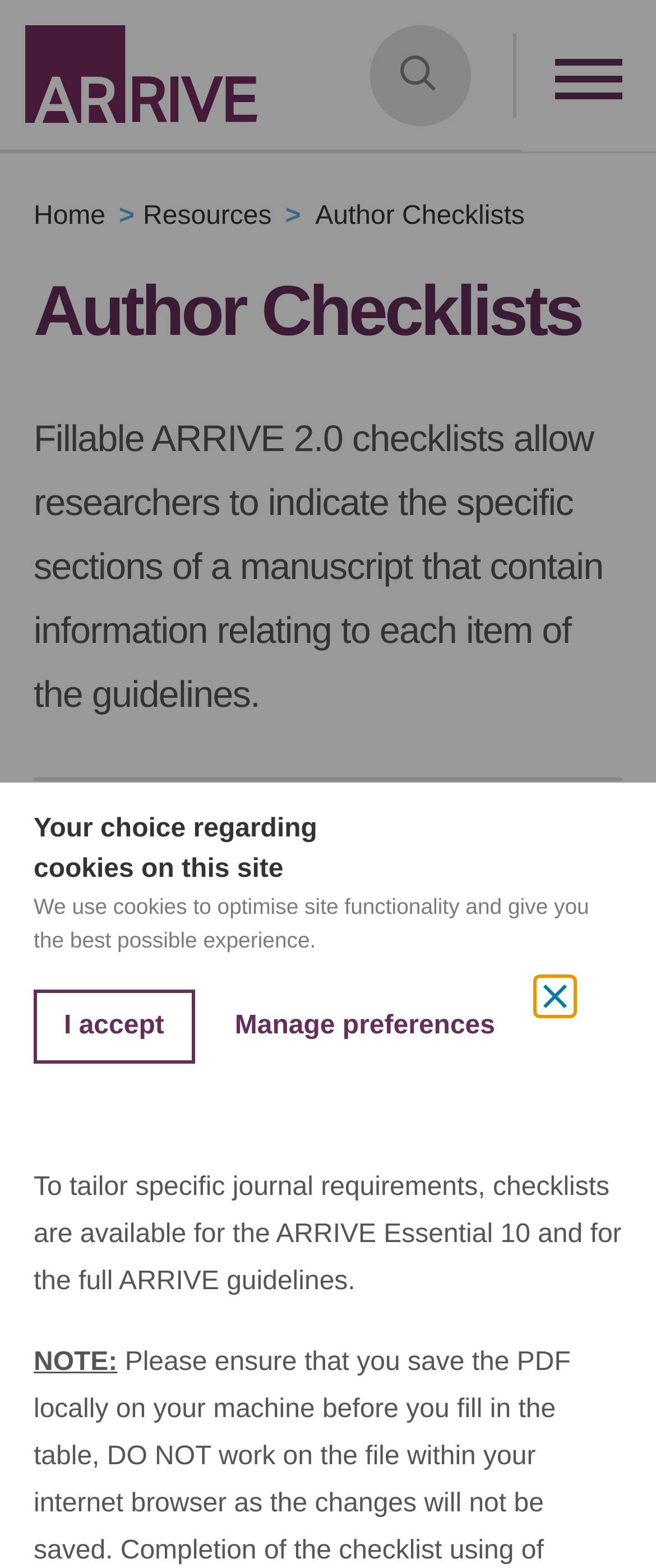Specify the bounding box coordinates of the element's region that should be clicked to achieve the following instruction: "Toggle Search". The bounding box coordinates consist of four float numbers between 0 and 1, in the format [left, top, right, bottom].

[0.564, 0.016, 0.718, 0.081]